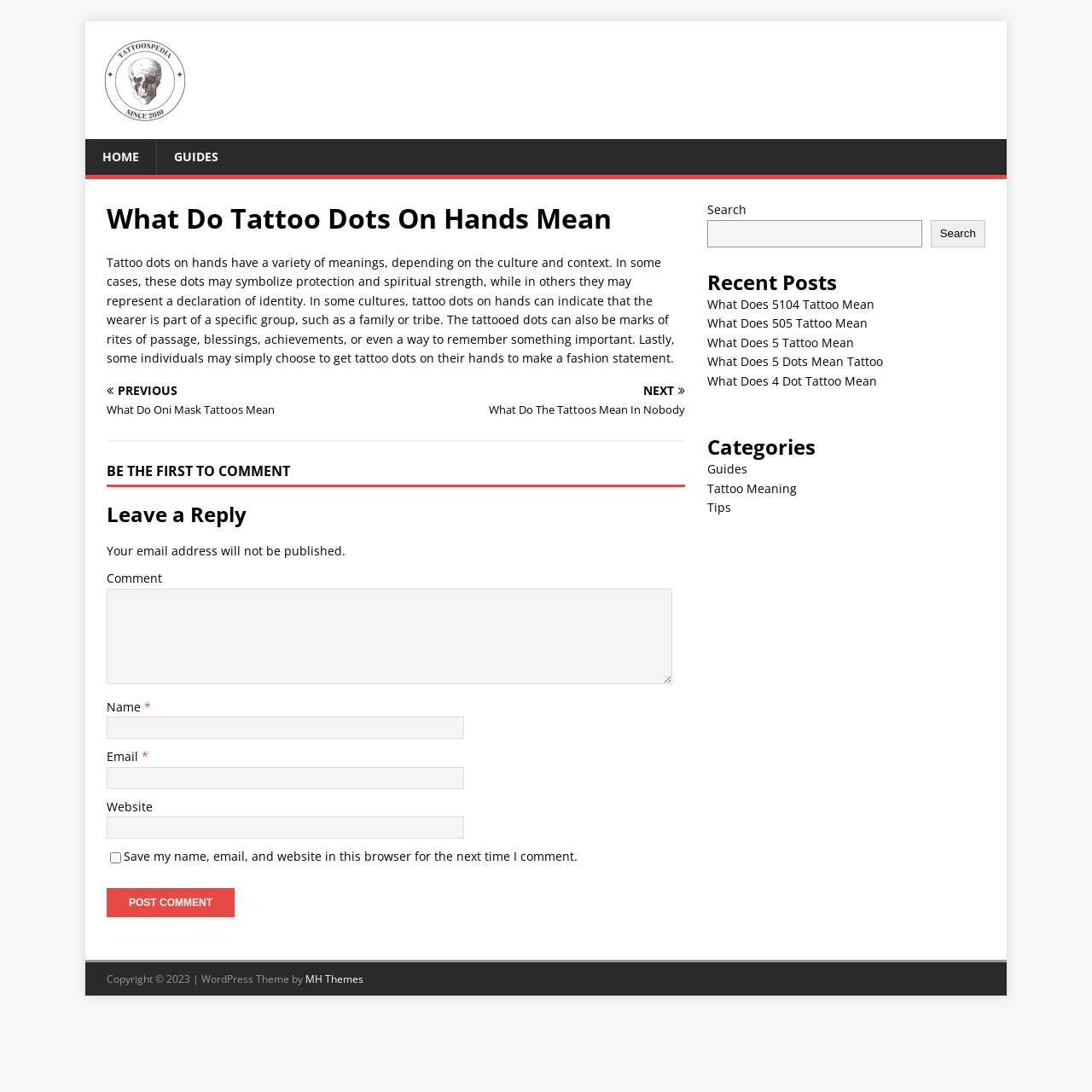Determine the bounding box coordinates of the target area to click to execute the following instruction: "Click the 'POST COMMENT' button."

[0.098, 0.813, 0.215, 0.84]